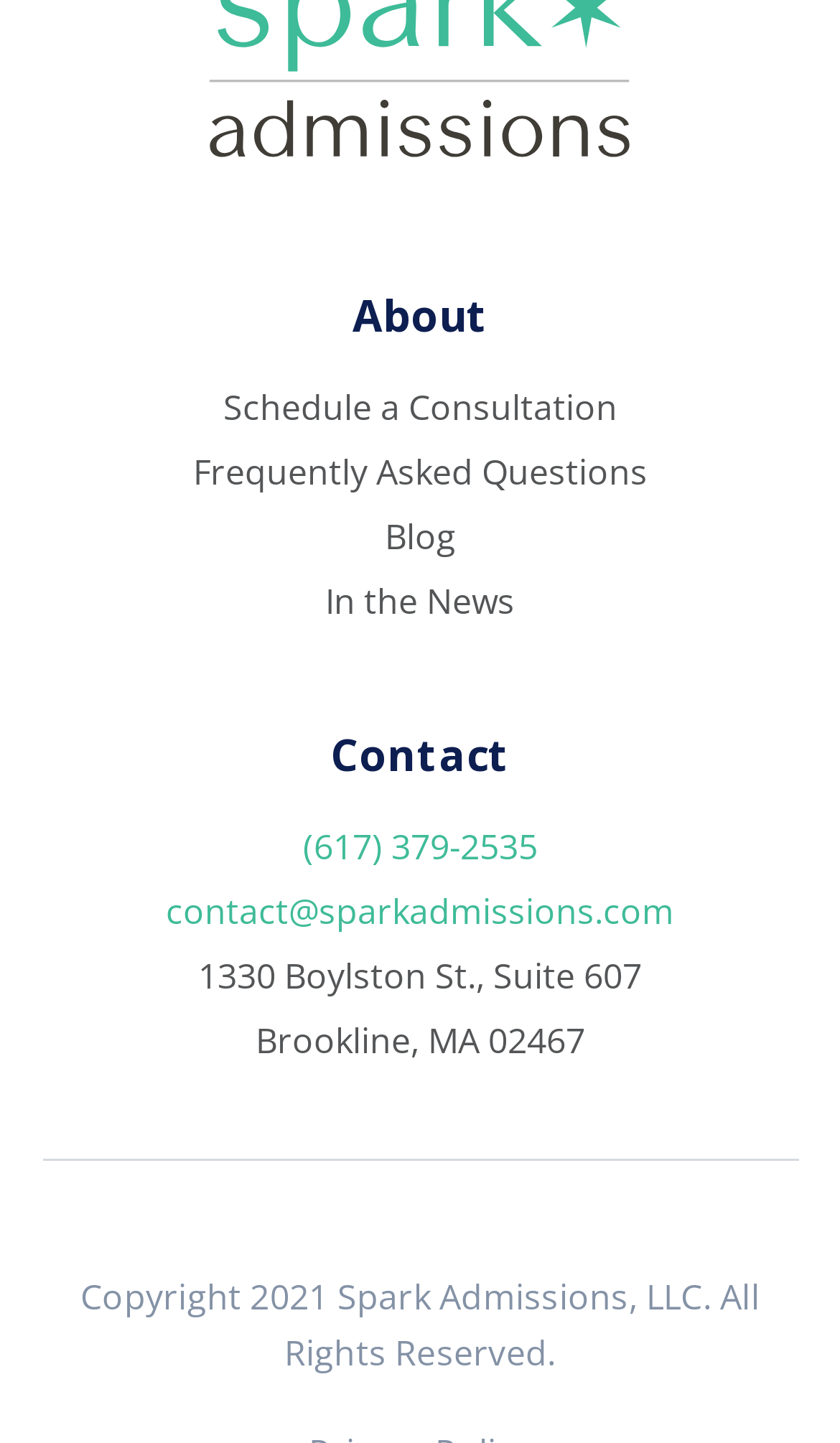Locate the bounding box of the UI element based on this description: "(617) 379-2535". Provide four float numbers between 0 and 1 as [left, top, right, bottom].

[0.36, 0.571, 0.64, 0.603]